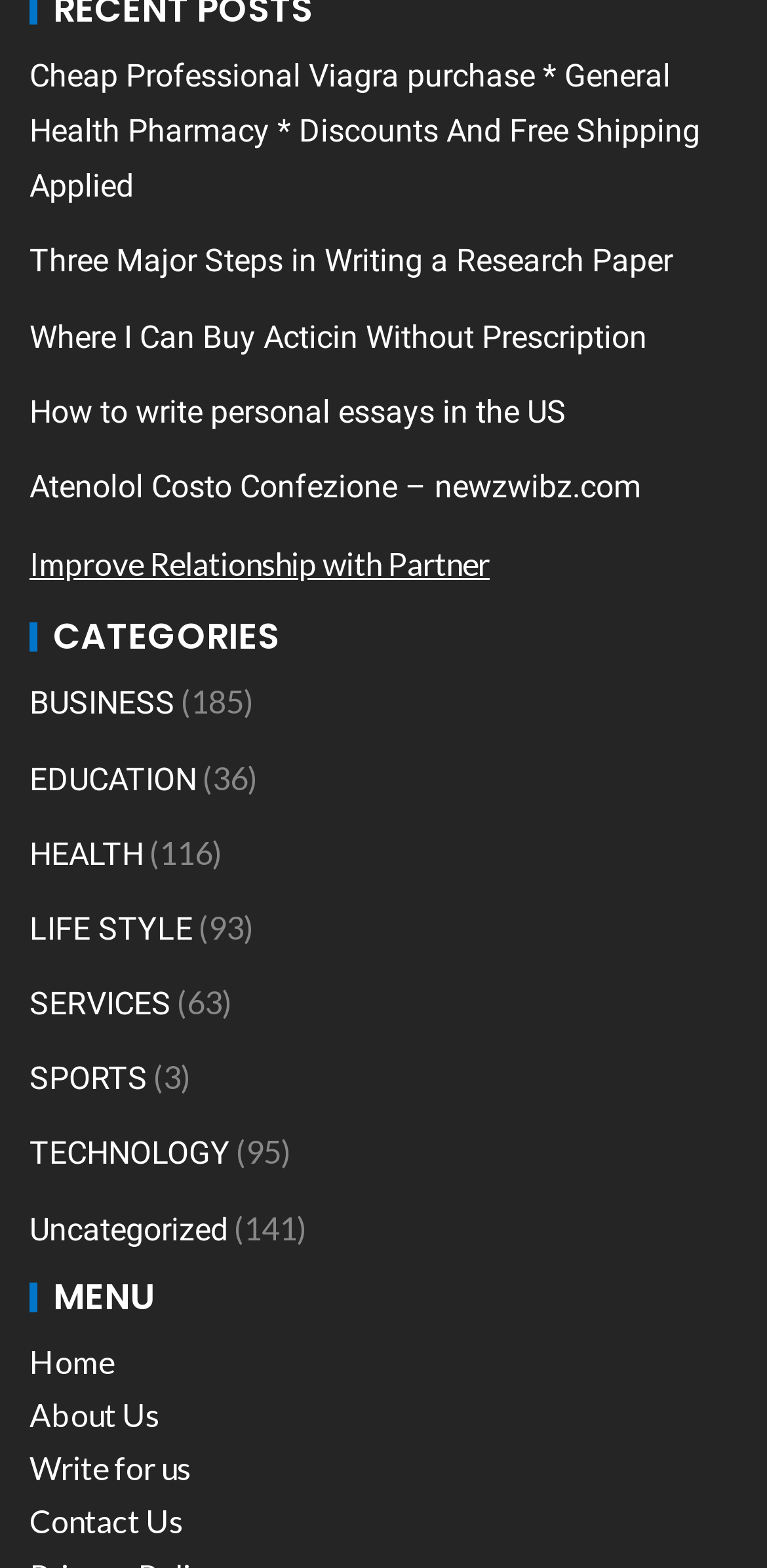What is the last menu item?
Please look at the screenshot and answer using one word or phrase.

Contact Us